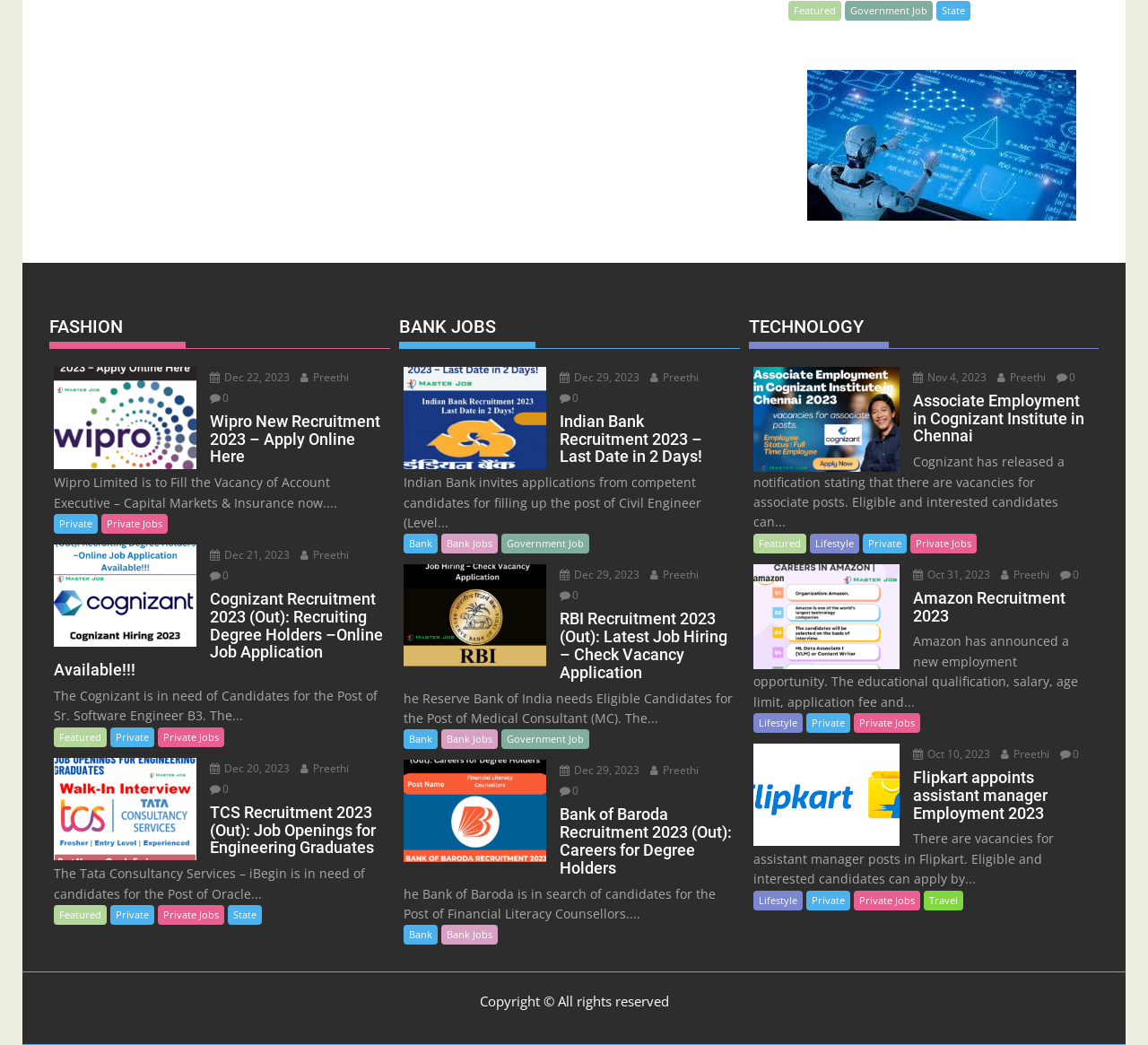Given the webpage screenshot and the description, determine the bounding box coordinates (top-left x, top-left y, bottom-right x, bottom-right y) that define the location of the UI element matching this description: Government Job

[0.437, 0.698, 0.513, 0.717]